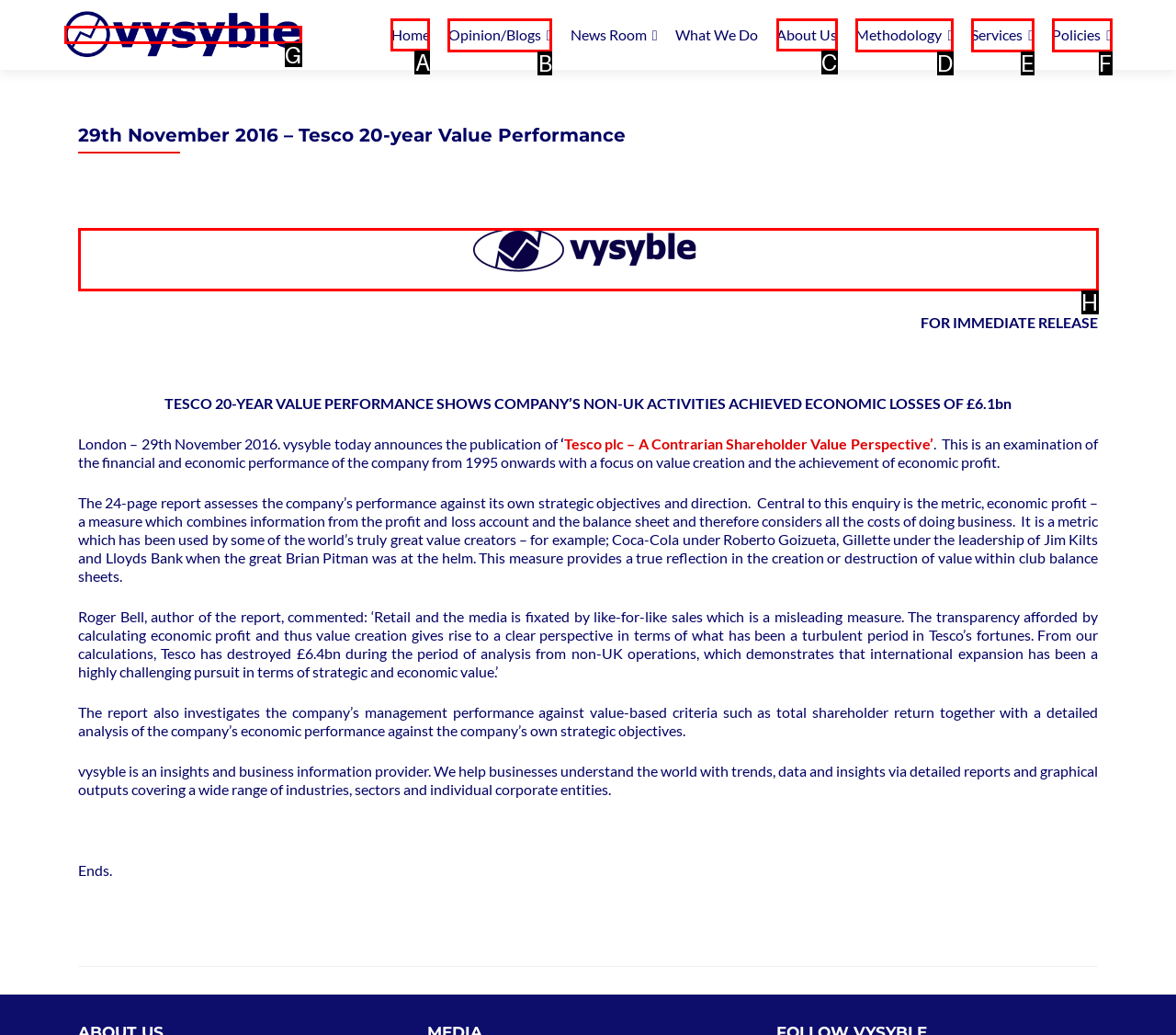Using the given description: Methodology, identify the HTML element that corresponds best. Answer with the letter of the correct option from the available choices.

D